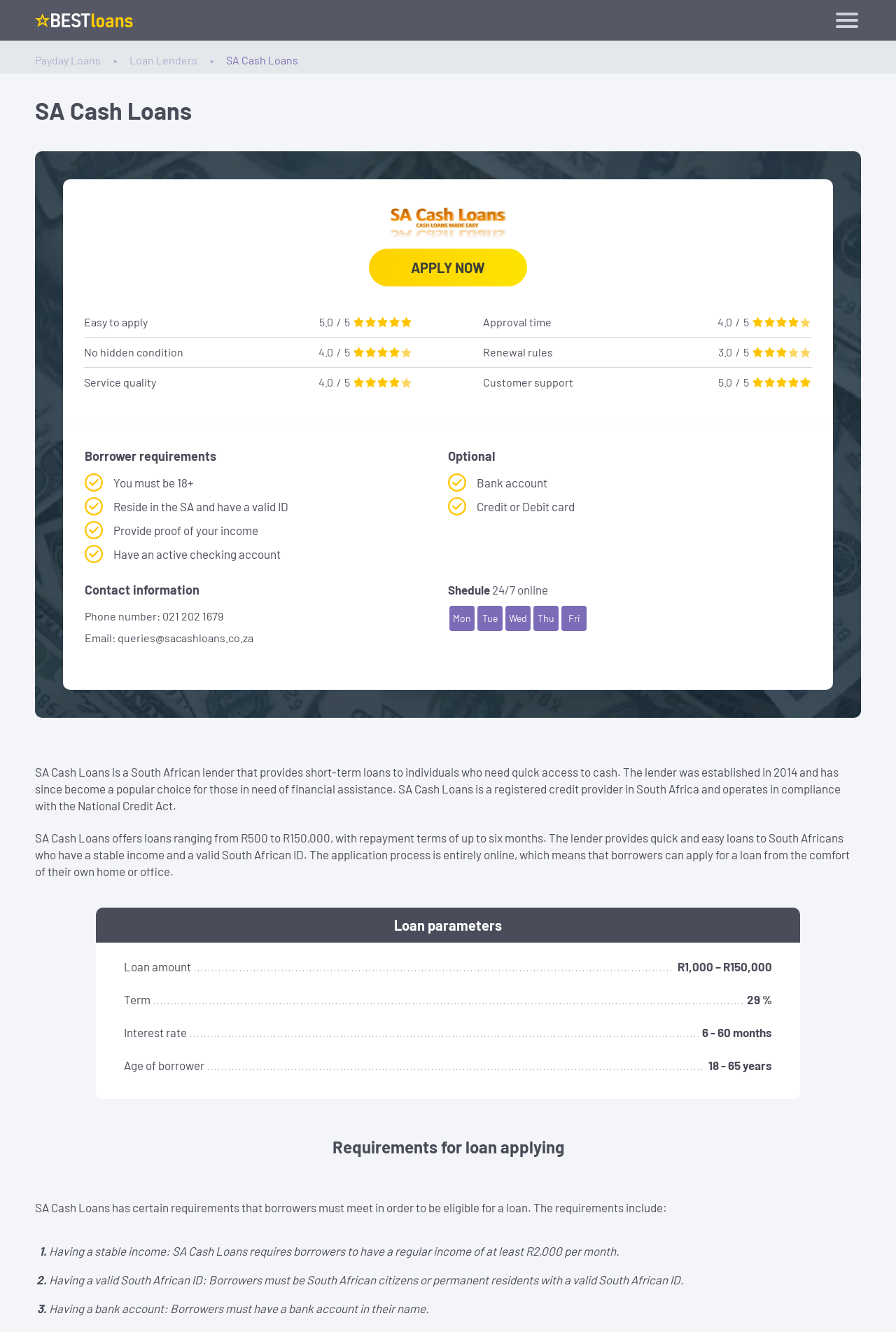From the element description: "aria-label="menu button"", extract the bounding box coordinates of the UI element. The coordinates should be expressed as four float numbers between 0 and 1, in the order [left, top, right, bottom].

[0.93, 0.005, 0.961, 0.026]